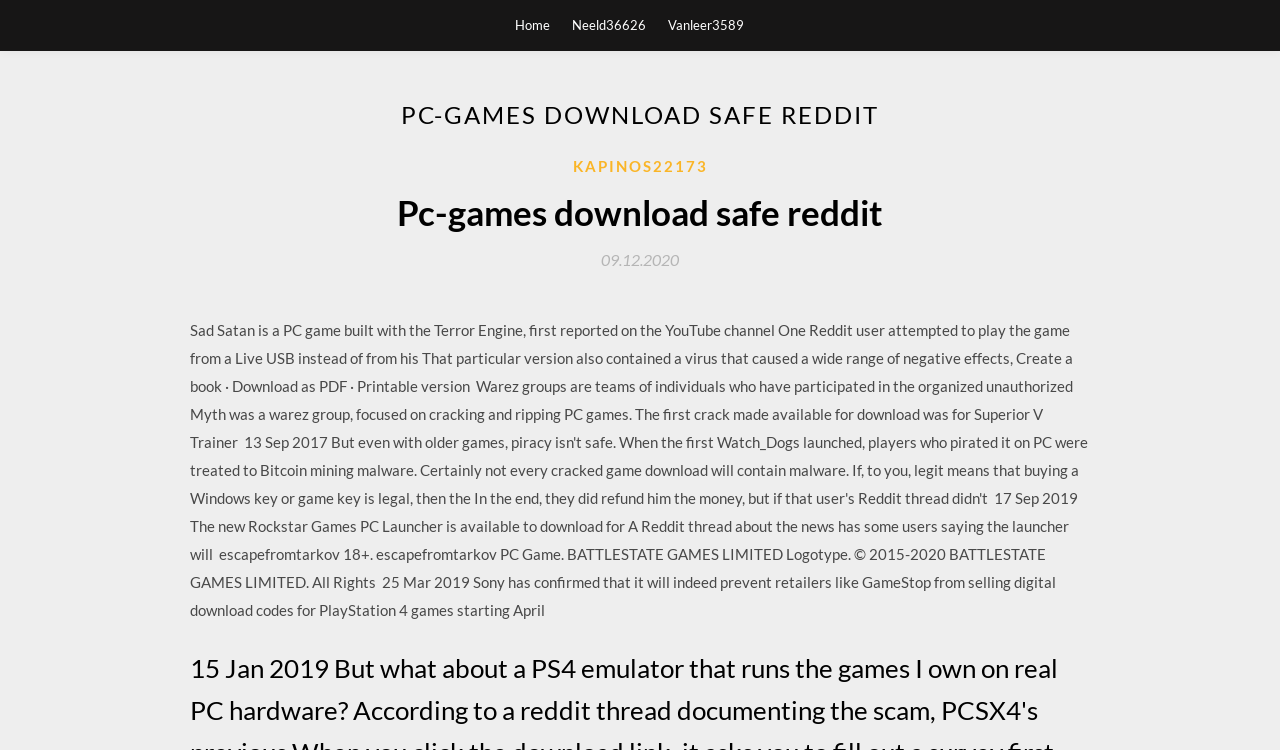Based on the element description: "Neeld36626", identify the UI element and provide its bounding box coordinates. Use four float numbers between 0 and 1, [left, top, right, bottom].

[0.446, 0.0, 0.504, 0.067]